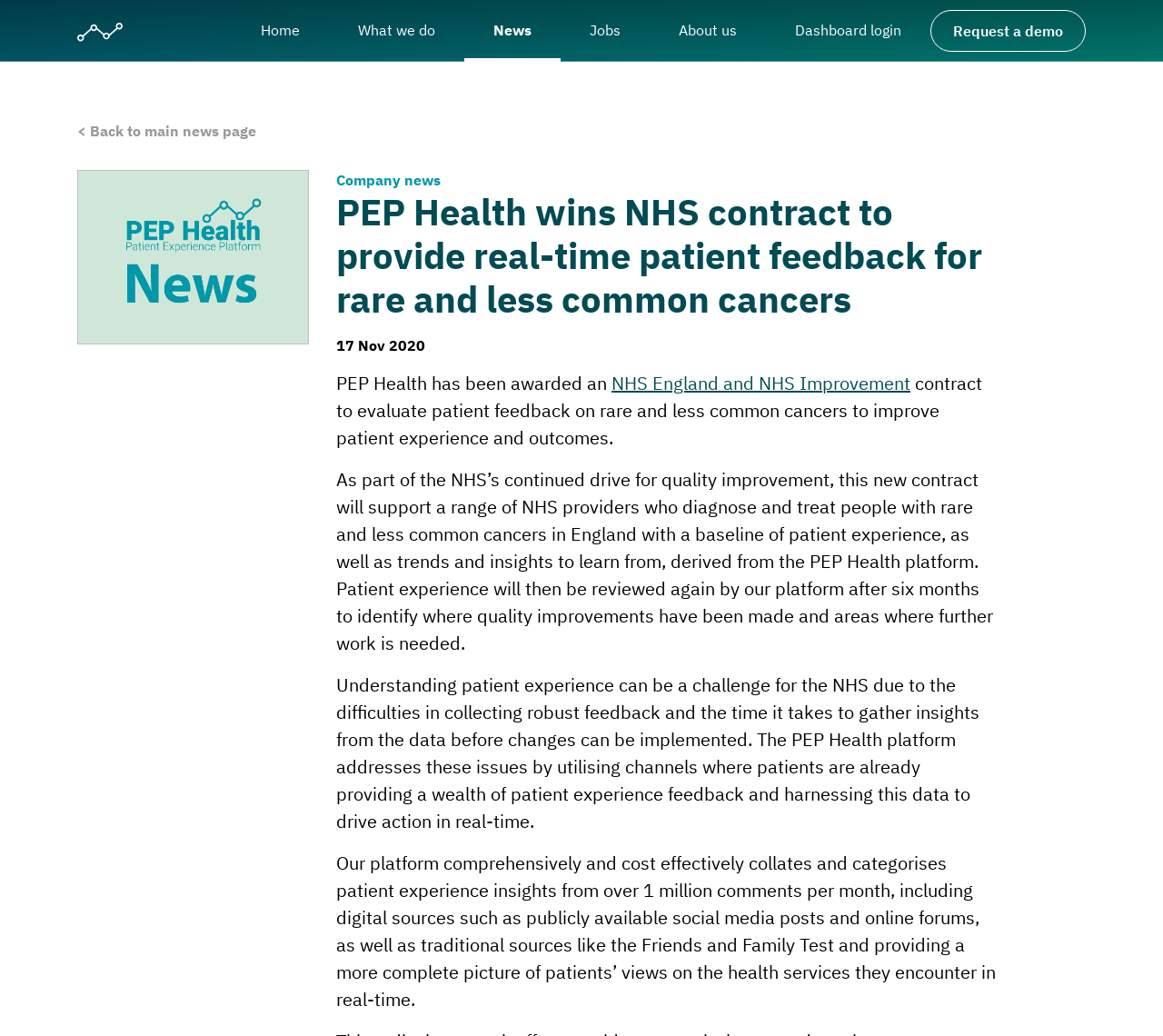Given the description: "Jobs", determine the bounding box coordinates of the UI element. The coordinates should be formatted as four float numbers between 0 and 1, [left, top, right, bottom].

[0.482, 0.0, 0.559, 0.058]